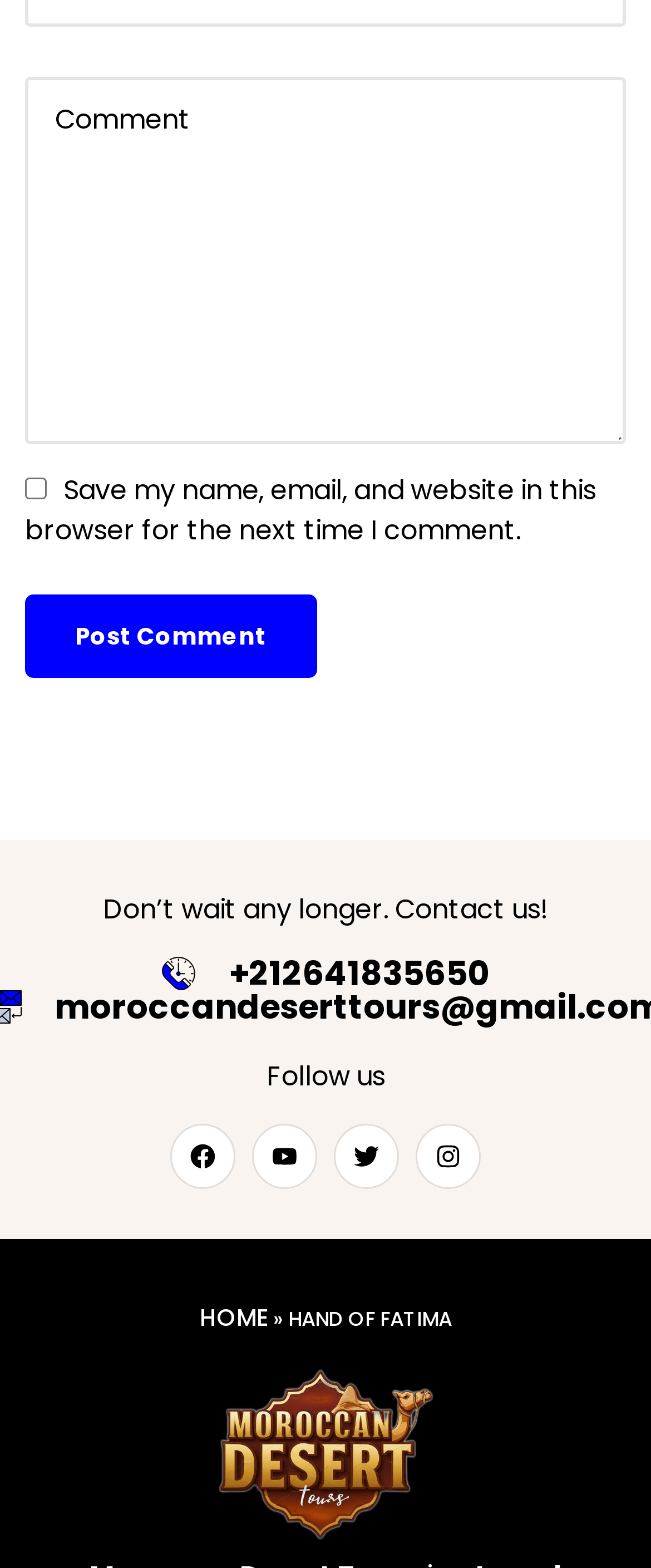Reply to the question with a single word or phrase:
Is the logo image to the right of the navigation breadcrumbs?

Yes